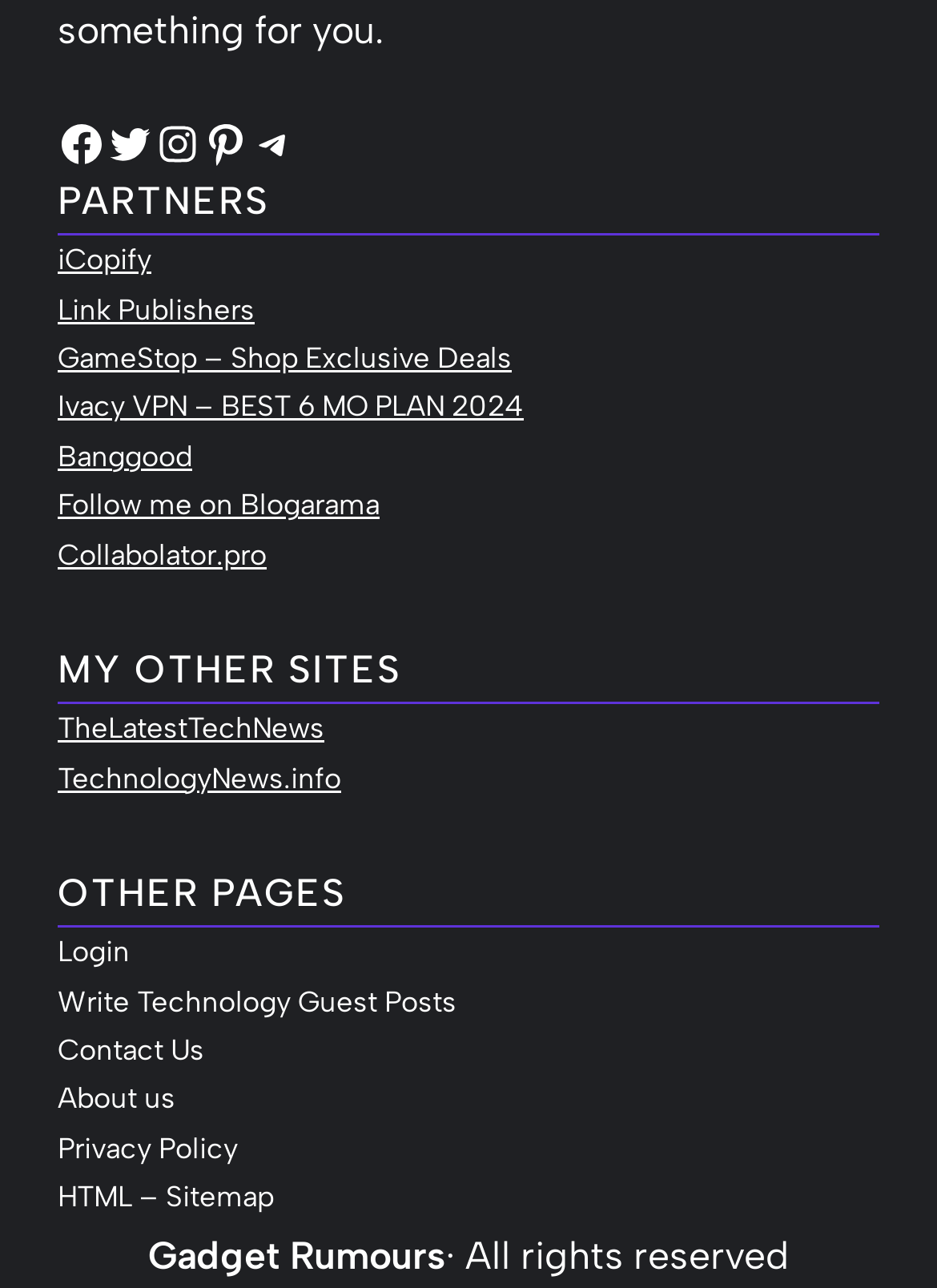How many links are there in the navigation menu?
Utilize the information in the image to give a detailed answer to the question.

There are 5 links in the navigation menu, which are 'Login', 'Write Technology Guest Posts', 'Contact Us', 'About us', and 'Privacy Policy', all of which are contained within the navigation element 'Navigation 3' with bounding box coordinates [0.062, 0.72, 0.938, 0.949].